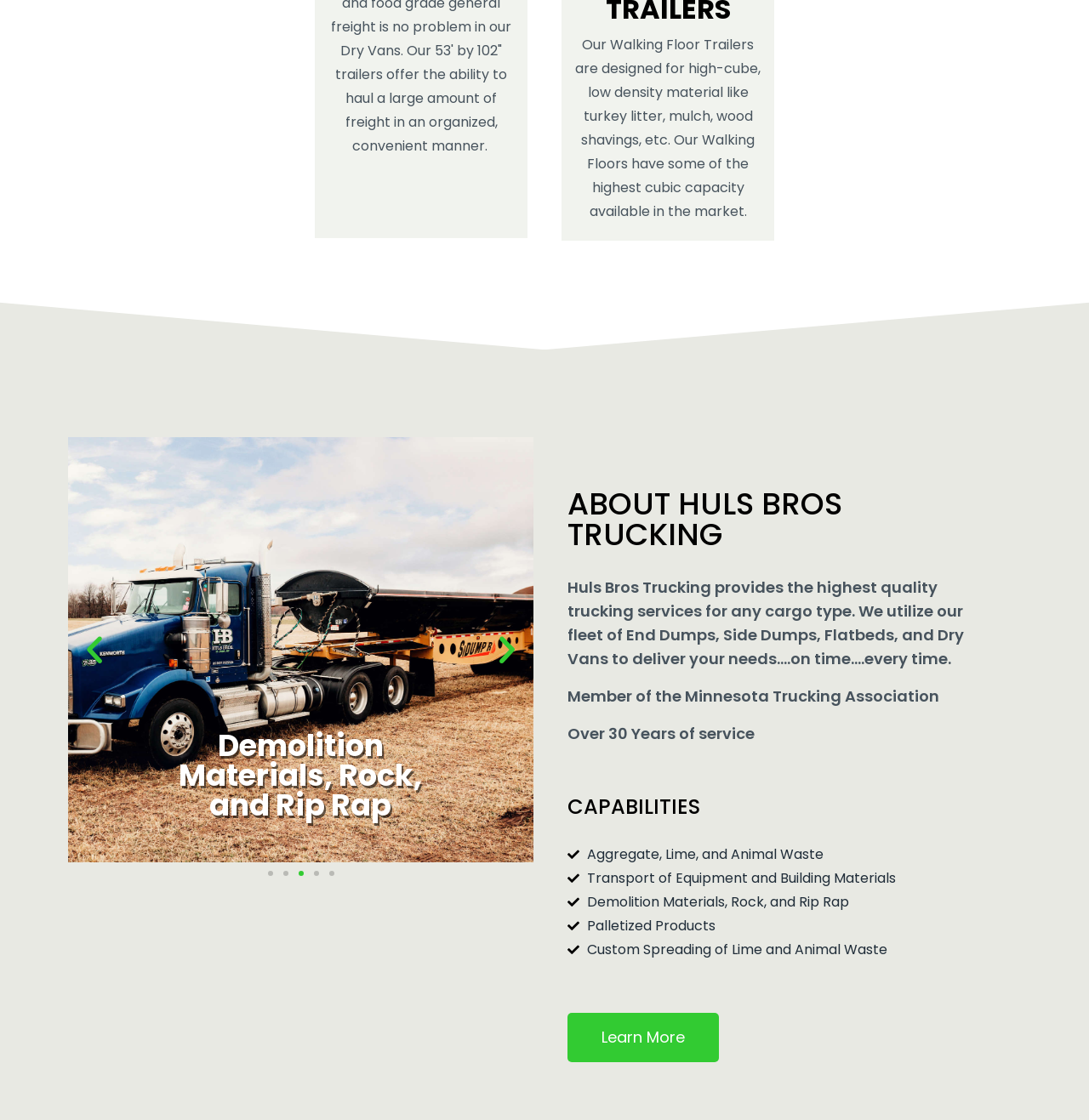Please predict the bounding box coordinates of the element's region where a click is necessary to complete the following instruction: "Go to next slide". The coordinates should be represented by four float numbers between 0 and 1, i.e., [left, top, right, bottom].

[0.449, 0.564, 0.482, 0.596]